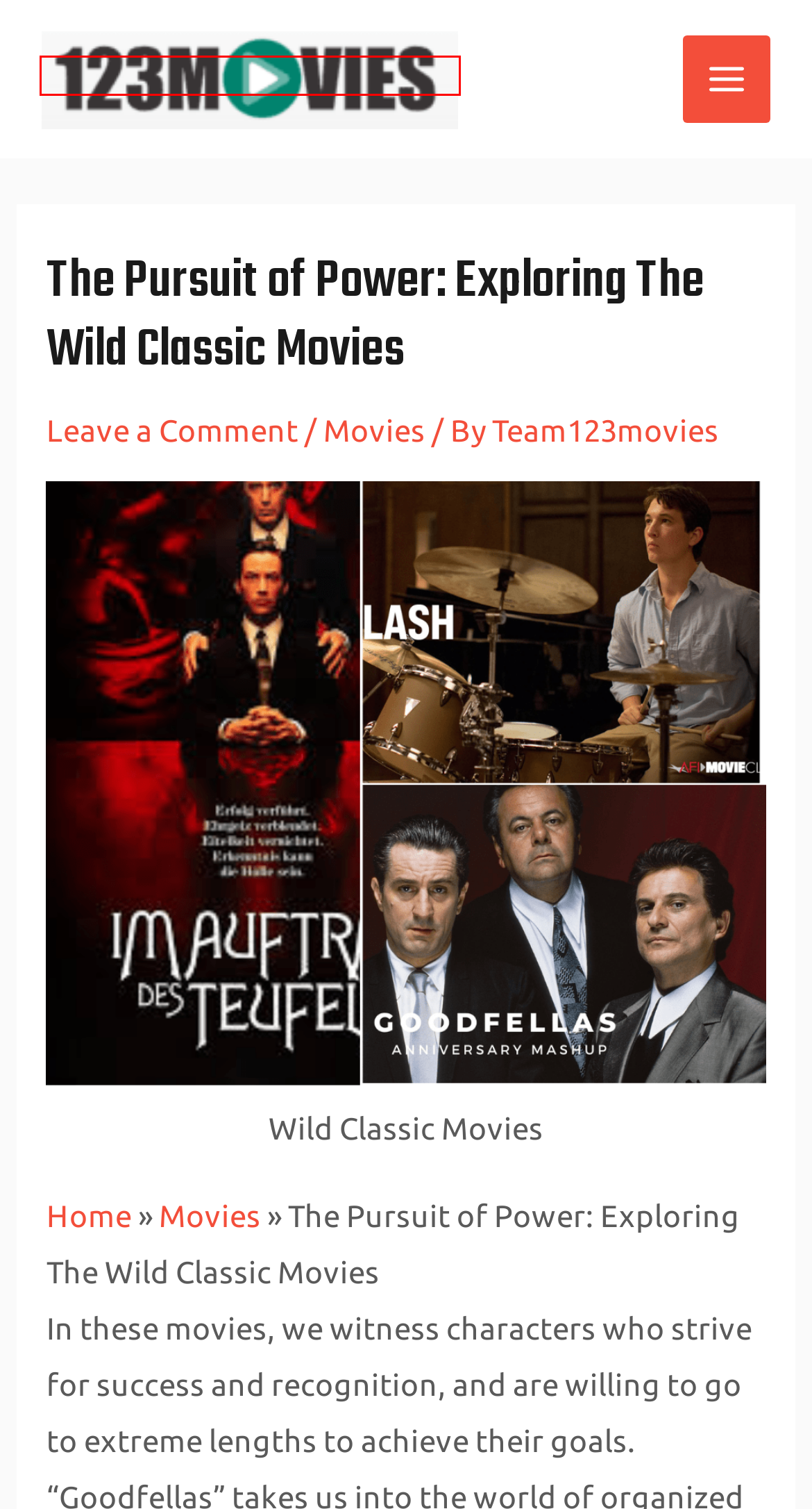You are given a screenshot depicting a webpage with a red bounding box around a UI element. Select the description that best corresponds to the new webpage after clicking the selected element. Here are the choices:
A. 5 Must-Watch 2021 Movies: Drug Lords to Dancing Queens.
B. A CLASIC Terrifying MOVIES
C. 4 Benefits And Uses Of Castor Oil
D. Movies Archives - 123moviespro
E. Exploring the Best Movies of 2020 and a Classic Thriller
F. A Journey through Reality and Imagination: 5 Must-Watch Movies
G. Fmovies | Watch Movies,TV Shows, Web Shows
H. Team123movies, Author at 123moviespro

G